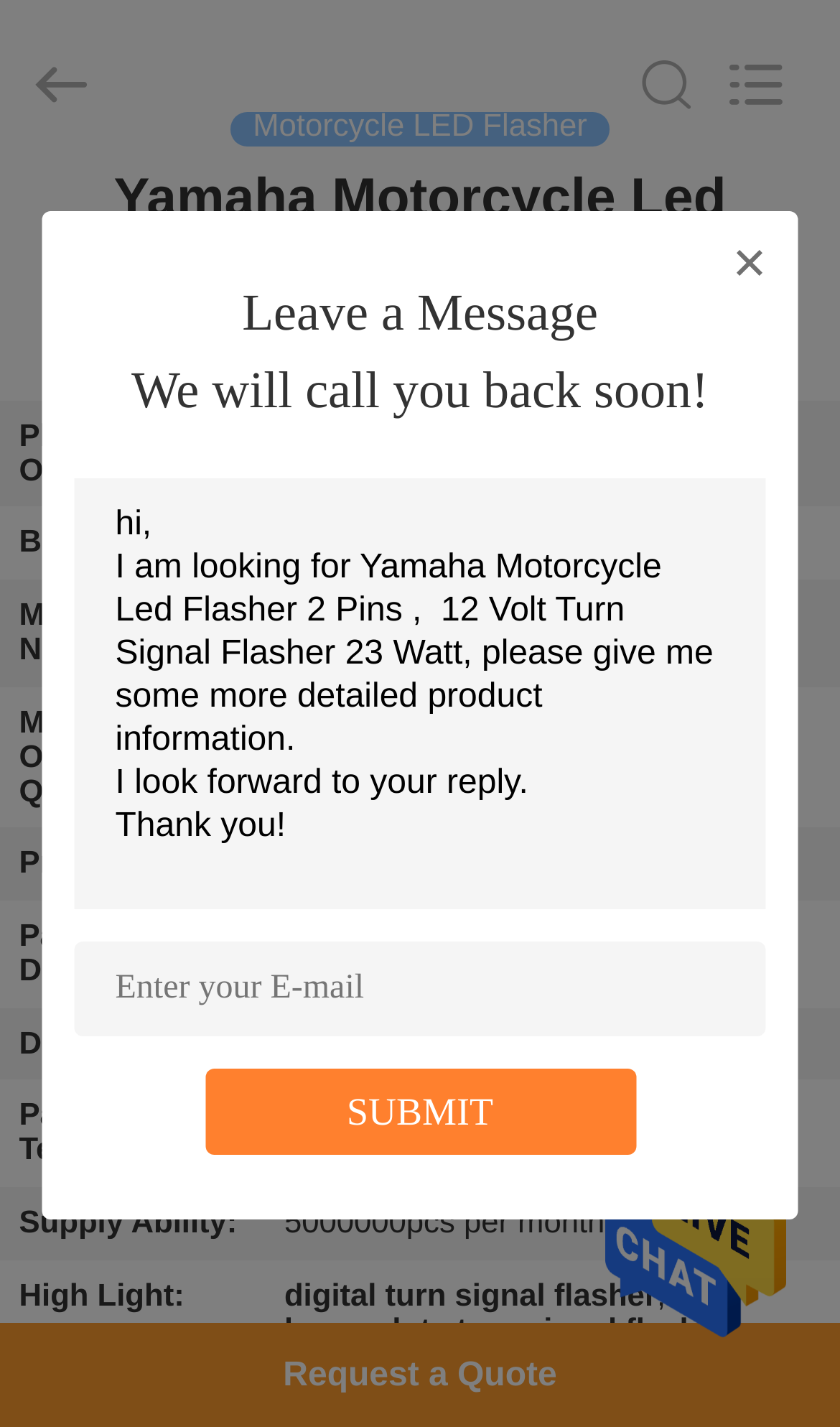Show the bounding box coordinates for the HTML element as described: "name="search" placeholder="Search what you want"".

[0.0, 0.0, 0.88, 0.118]